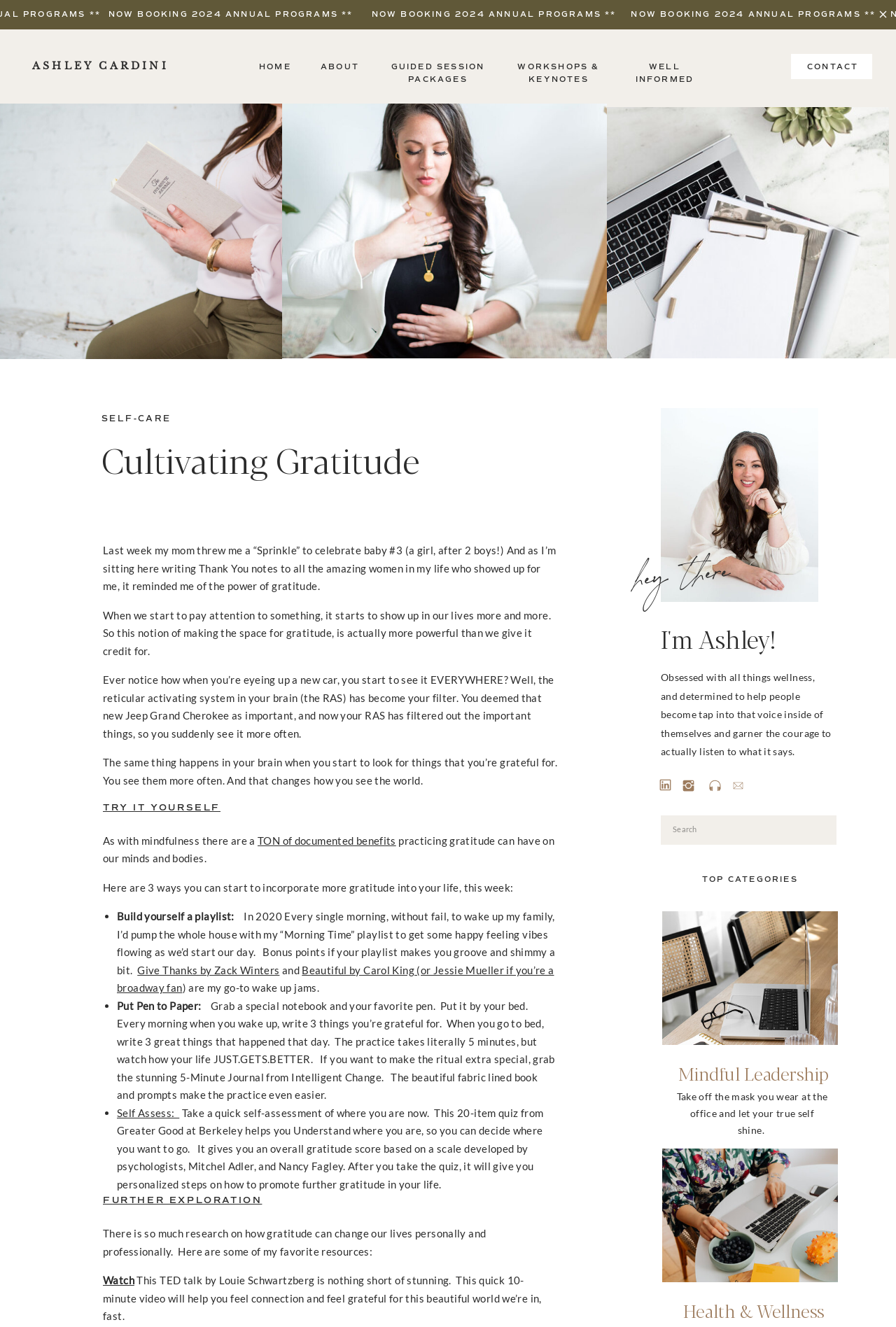Identify the bounding box coordinates for the UI element described as follows: "contact". Ensure the coordinates are four float numbers between 0 and 1, formatted as [left, top, right, bottom].

[0.901, 0.046, 0.956, 0.058]